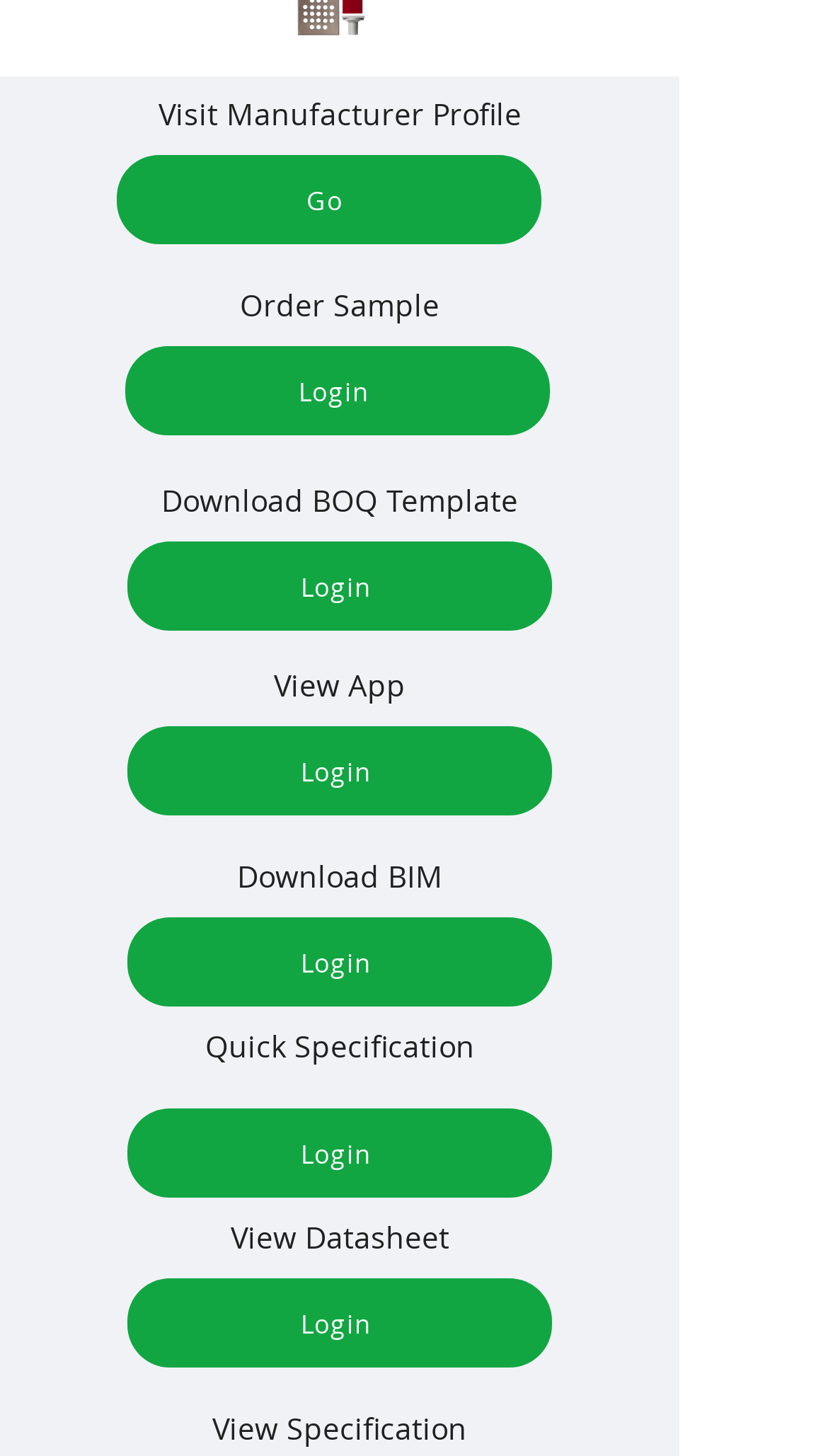Please identify the bounding box coordinates of the clickable area that will allow you to execute the instruction: "visit manufacturer profile".

[0.191, 0.064, 0.629, 0.092]